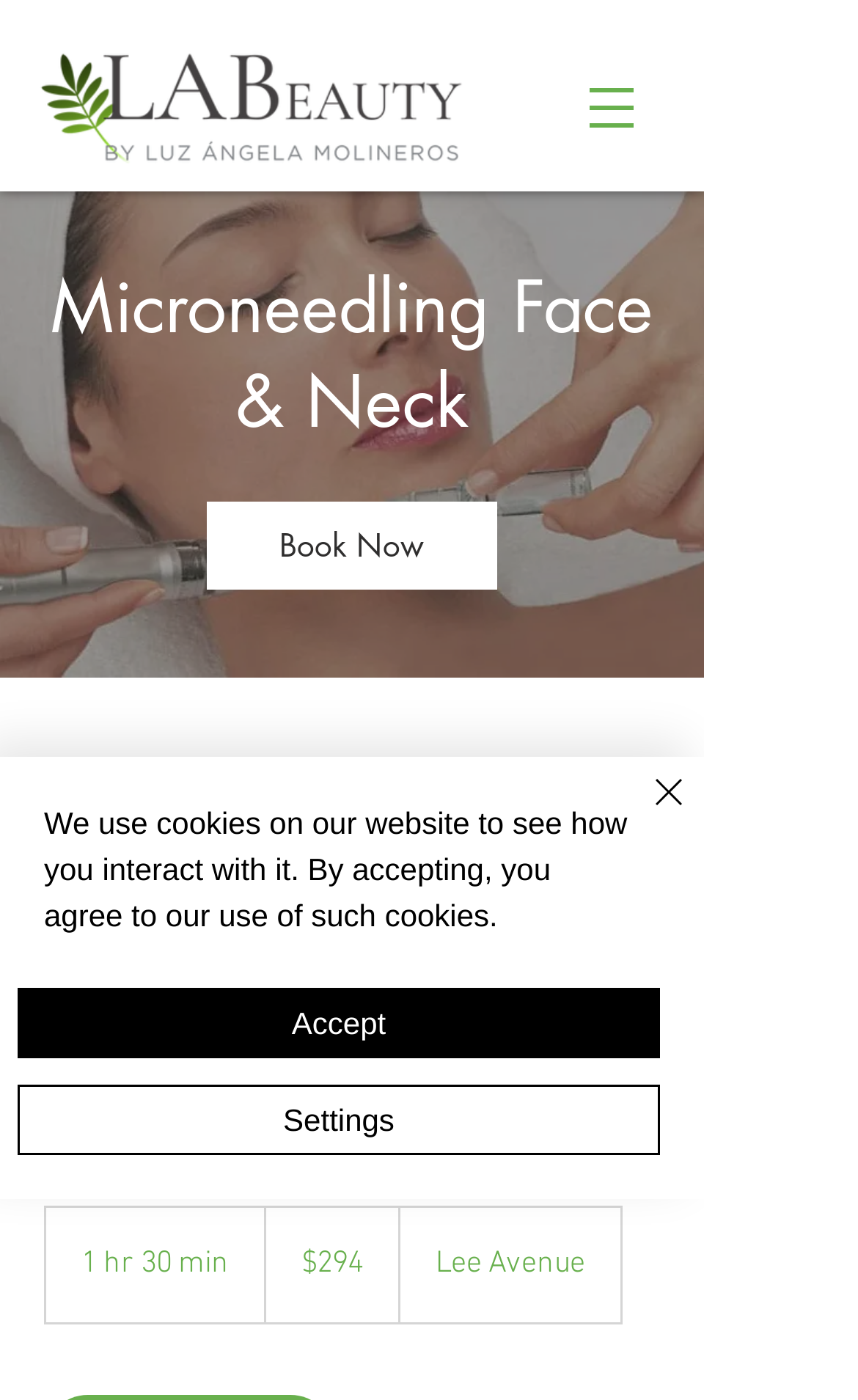What is the purpose of the button with a chat icon?
Your answer should be a single word or phrase derived from the screenshot.

Chat